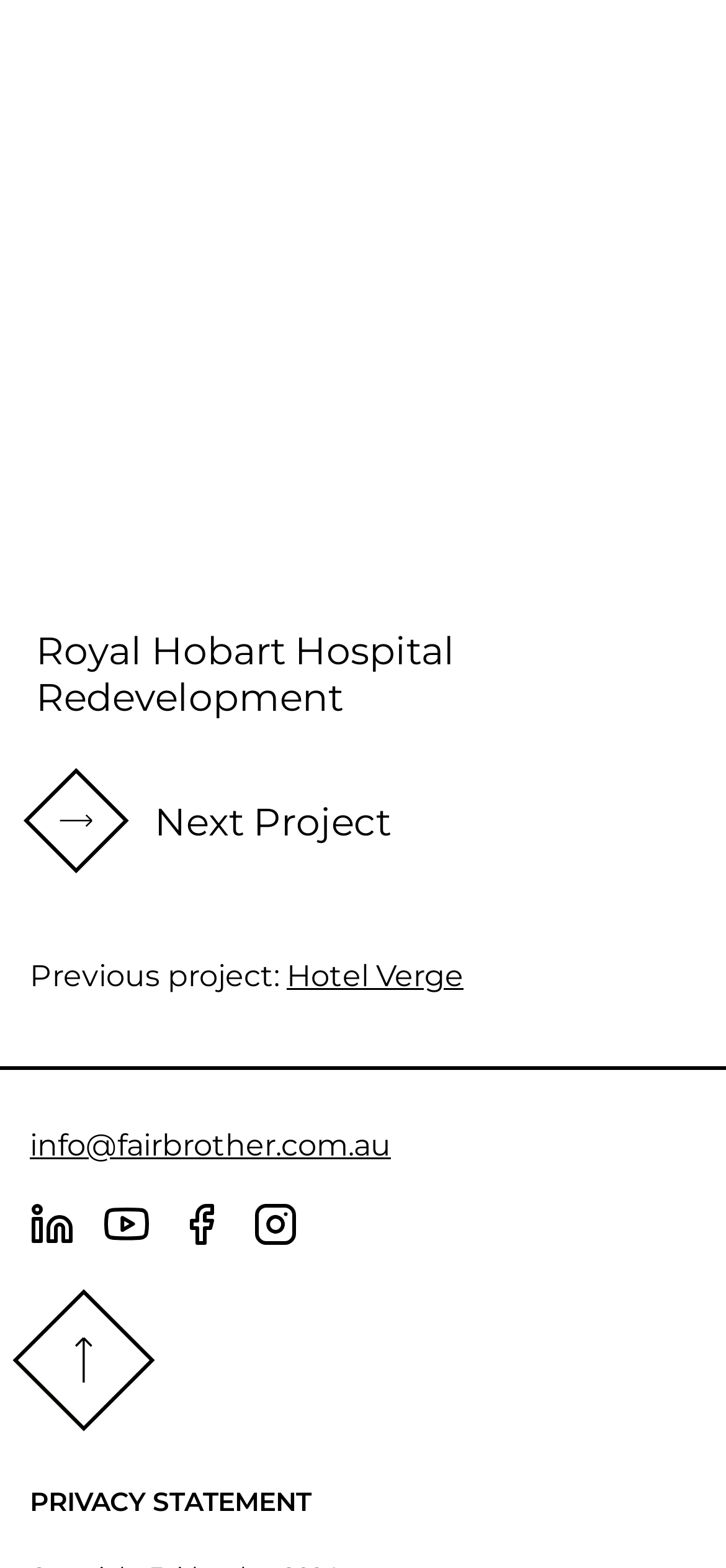Answer briefly with one word or phrase:
How many figures are there at the bottom of the webpage?

5